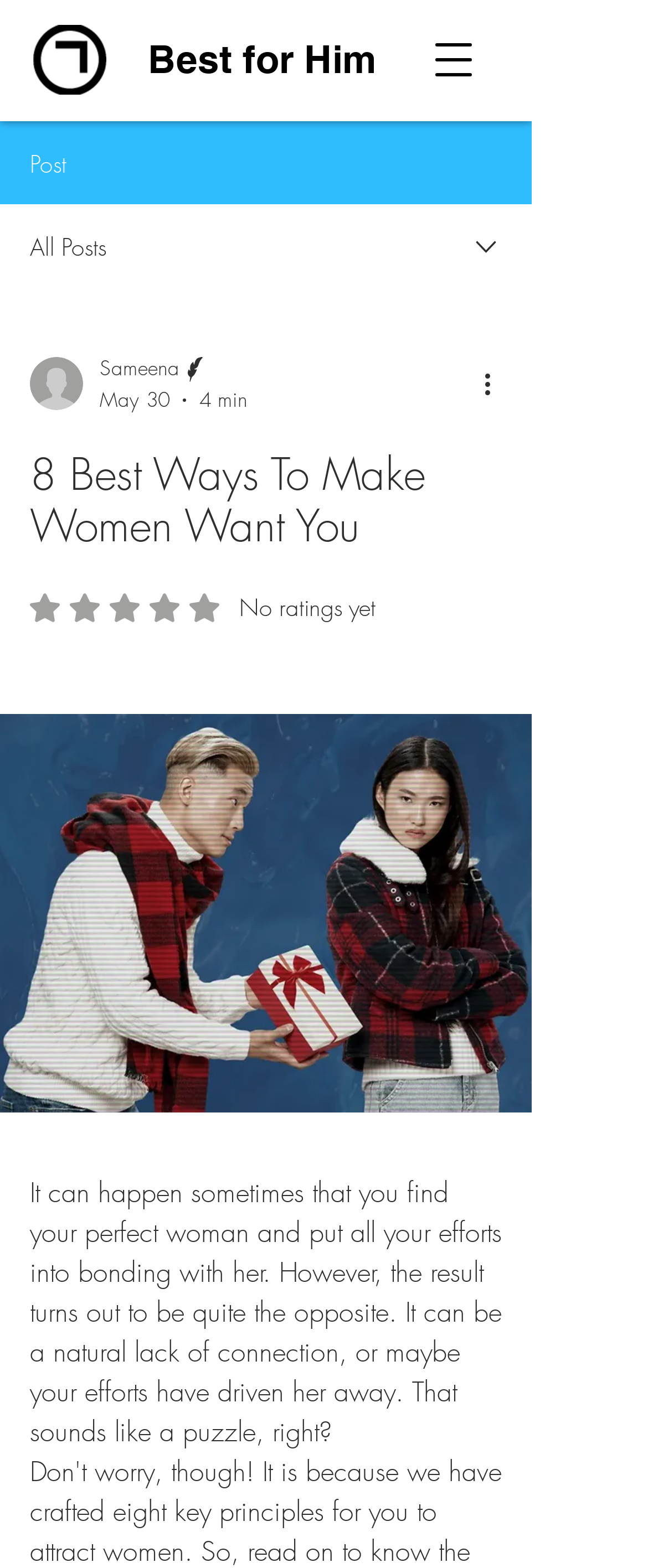Locate the bounding box coordinates of the clickable part needed for the task: "Read the article '8 Best Ways To Make Women Want You'".

[0.046, 0.287, 0.774, 0.353]